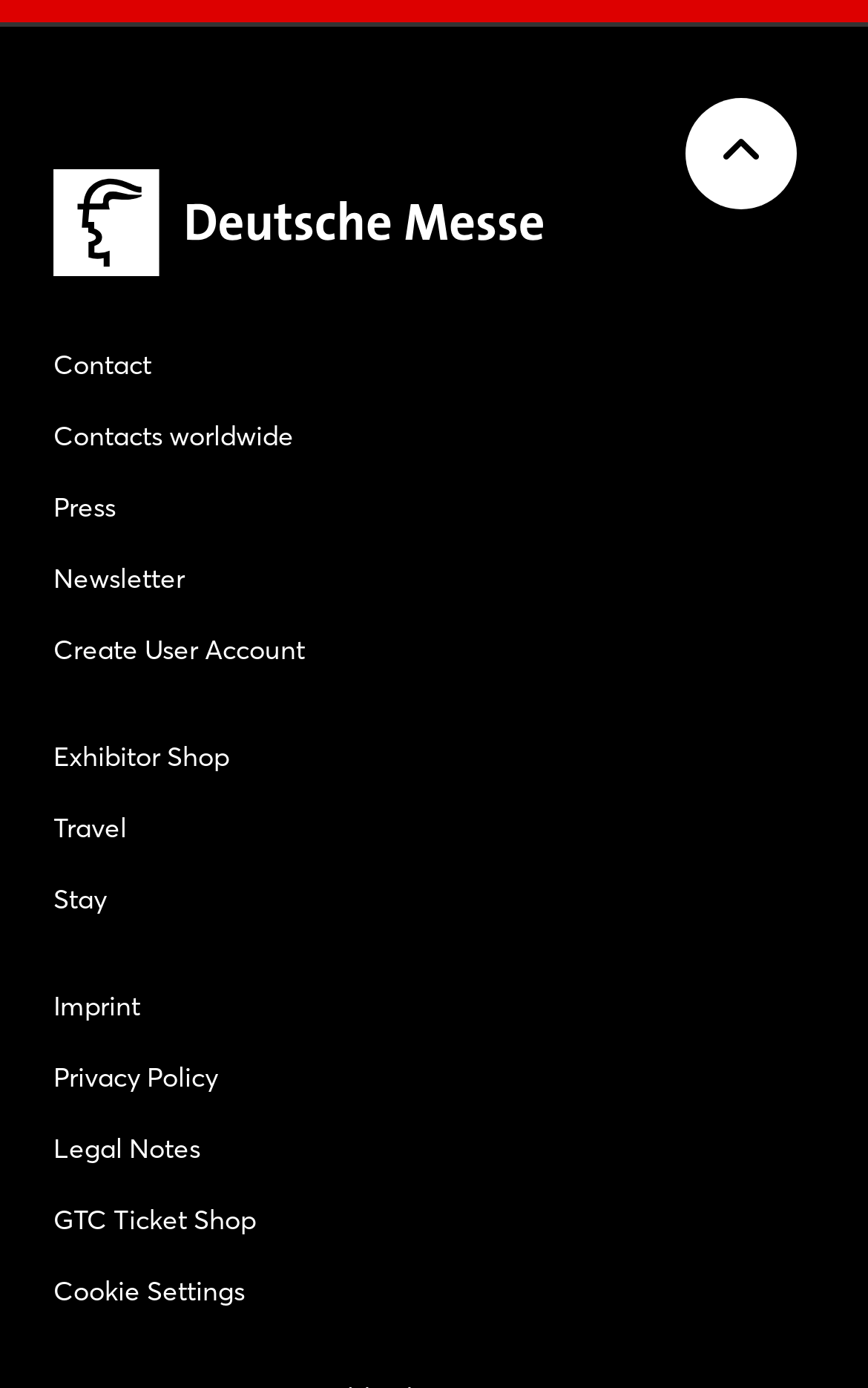What is the purpose of the 'Create User Account' link?
Please provide a single word or phrase as your answer based on the image.

To create a user account